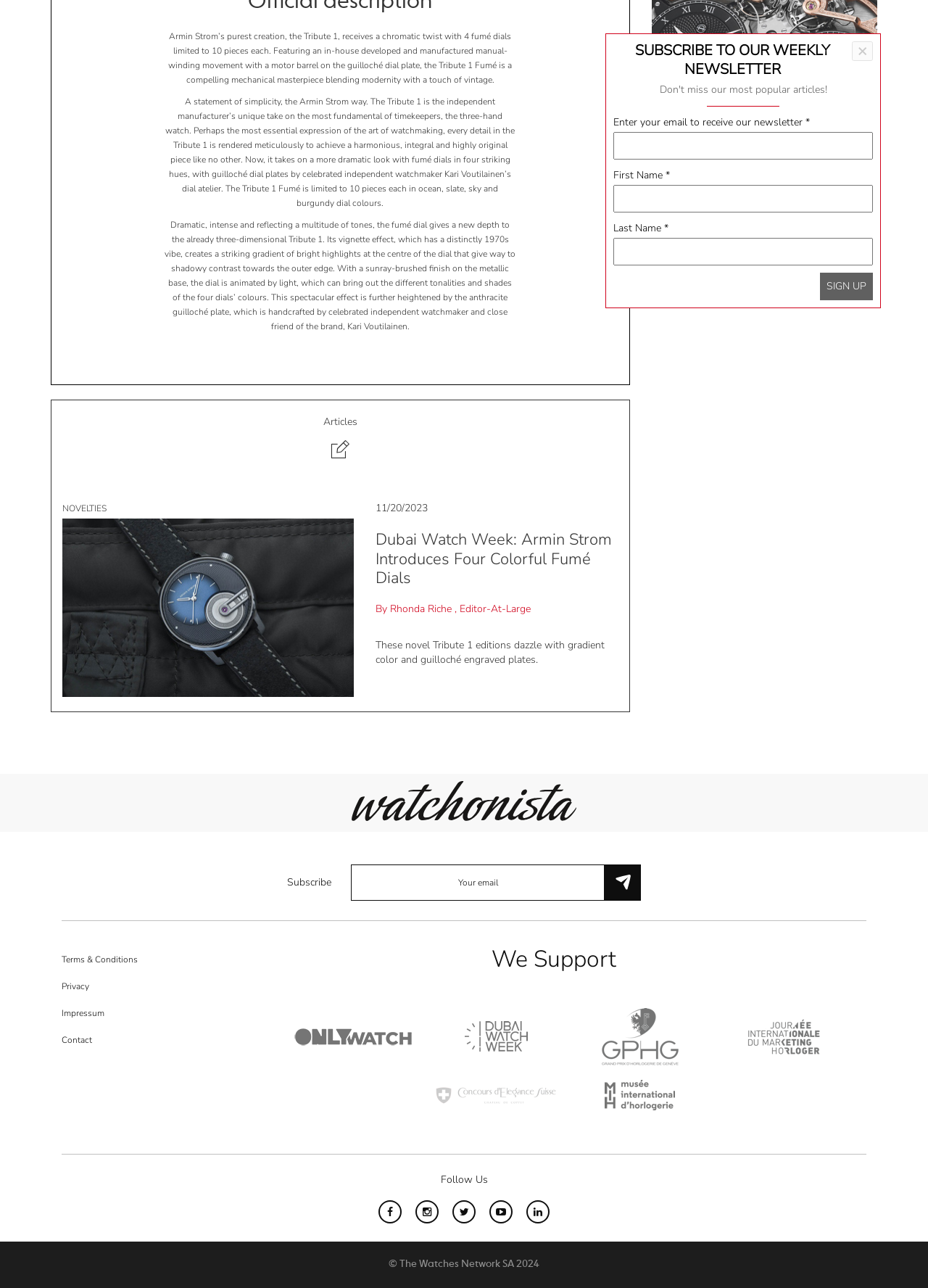Pinpoint the bounding box coordinates of the clickable area necessary to execute the following instruction: "Subscribe to the newsletter". The coordinates should be given as four float numbers between 0 and 1, namely [left, top, right, bottom].

[0.652, 0.671, 0.691, 0.699]